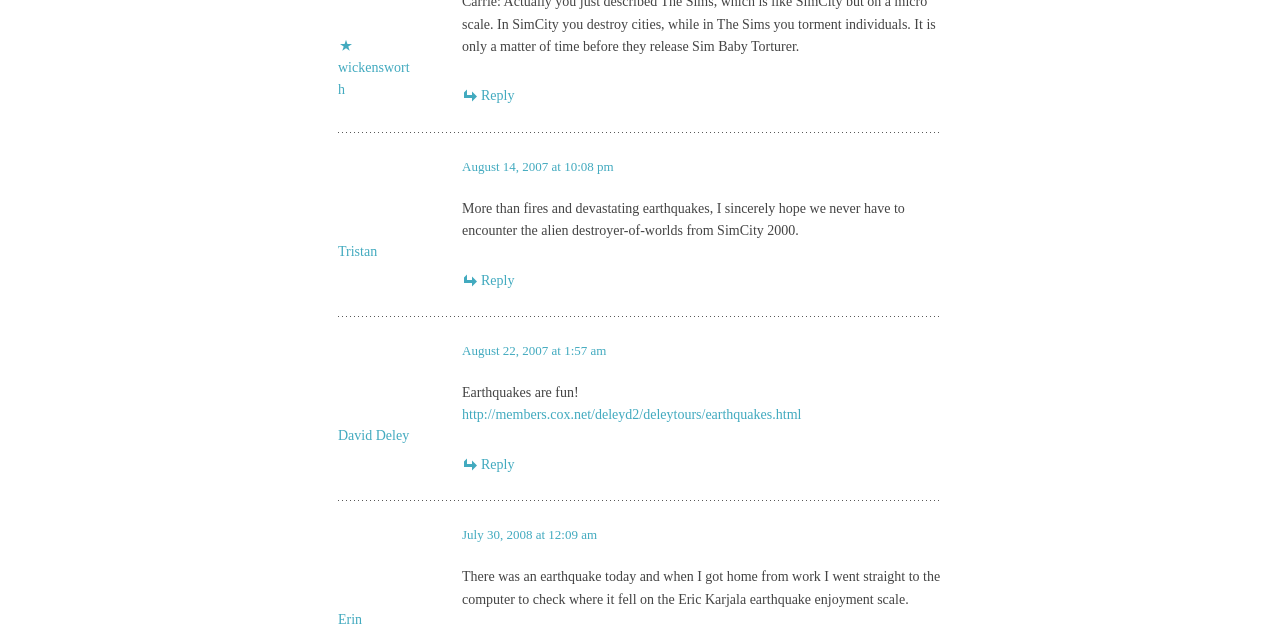Review the image closely and give a comprehensive answer to the question: What is the topic of the conversation?

The conversation appears to be about earthquakes, as evidenced by the text content of the comments, which mention earthquakes and earthquake-related topics, such as the Eric Karjala earthquake enjoyment scale.